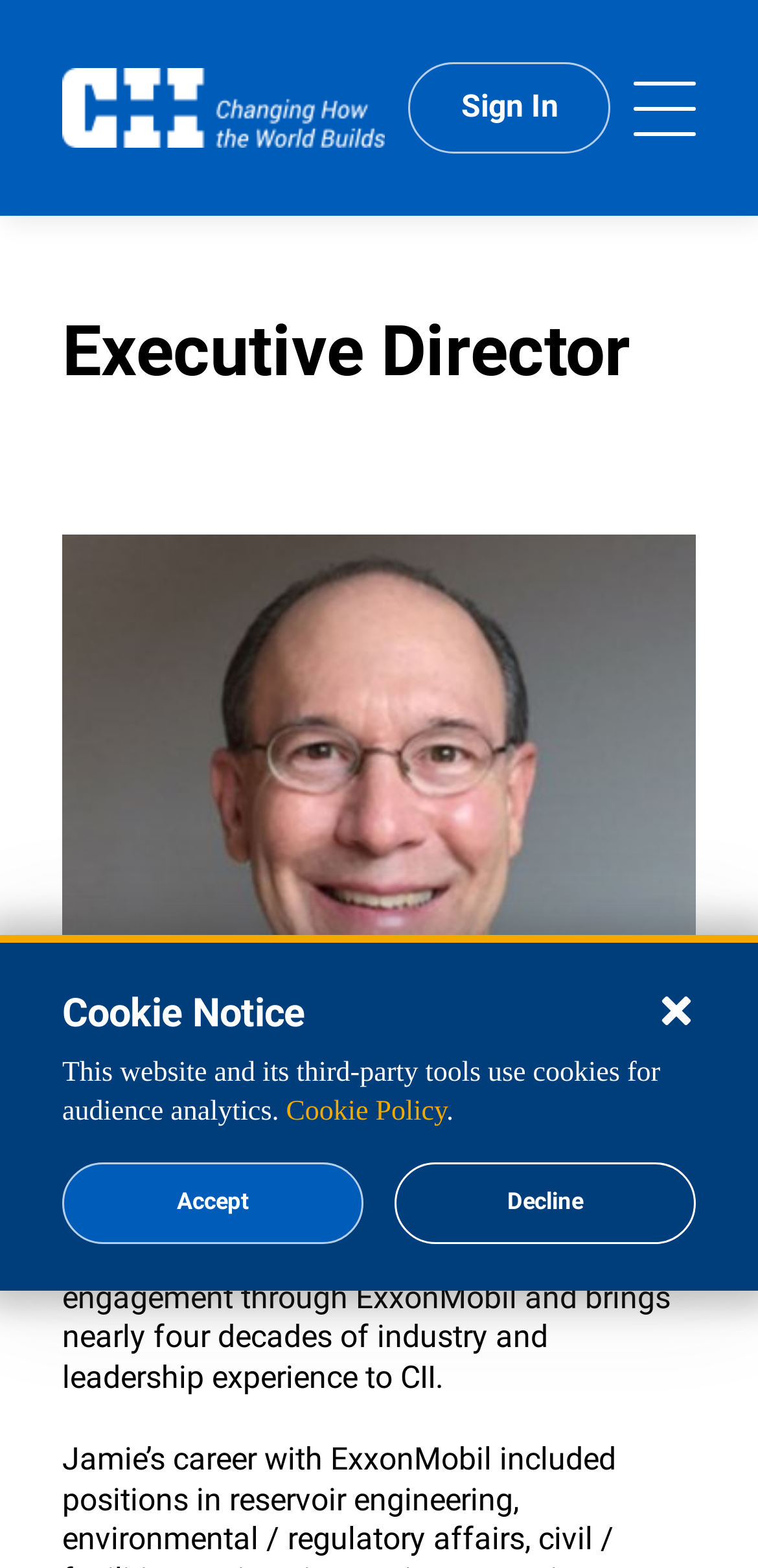Provide the bounding box coordinates of the HTML element this sentence describes: "Accept". The bounding box coordinates consist of four float numbers between 0 and 1, i.e., [left, top, right, bottom].

[0.082, 0.742, 0.479, 0.793]